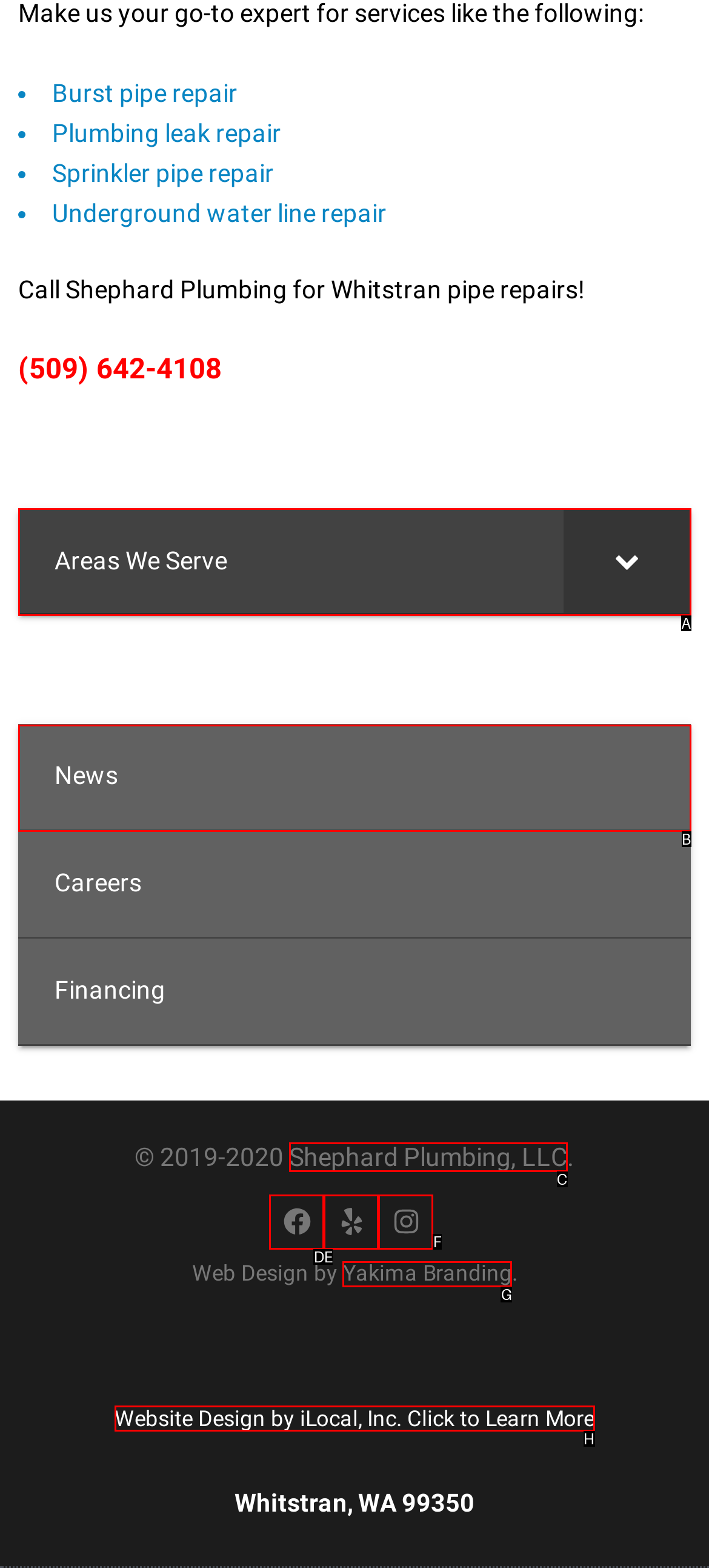Using the provided description: Areas We Serve, select the HTML element that corresponds to it. Indicate your choice with the option's letter.

A